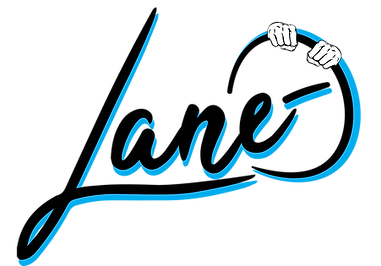What is the purpose of the logo?
Give a comprehensive and detailed explanation for the question.

According to the caption, the logo is perfect for showcasing on the shop page, inviting customers to explore exclusive, one-of-a-kind offerings that reflect the Lane-O brand experience.